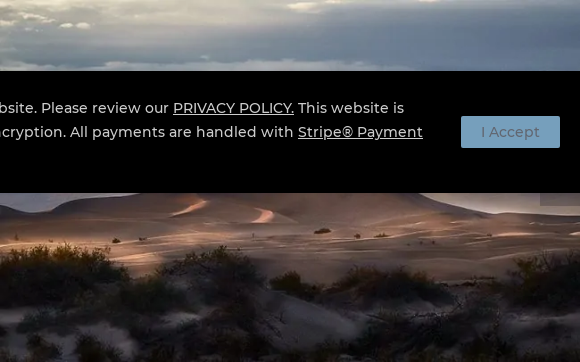Carefully examine the image and provide an in-depth answer to the question: Who captured the photograph?

The caption explicitly states that the photograph was 'captured by fine art photographer Paul Heckel', providing the name of the photographer responsible for the image.